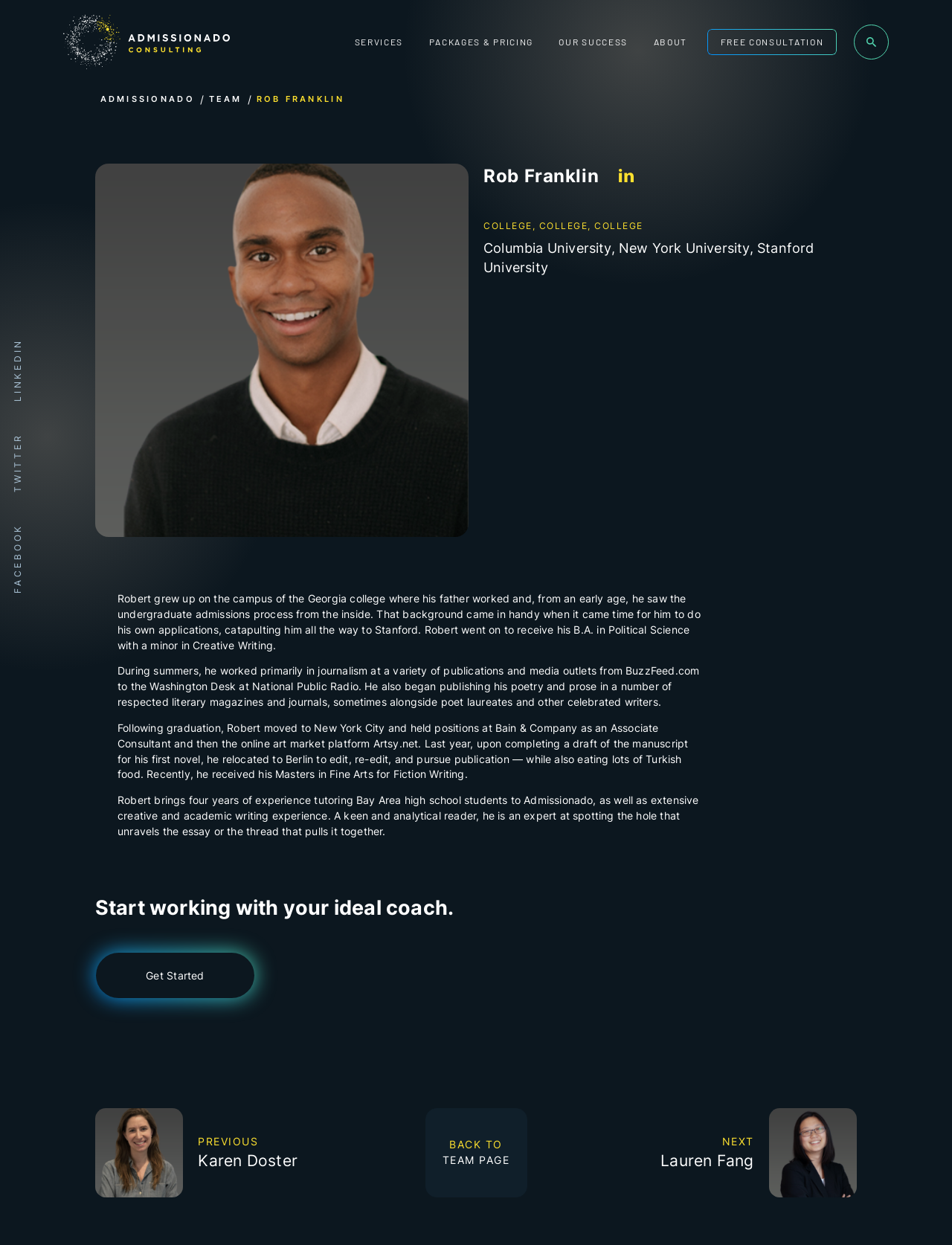From the webpage screenshot, predict the bounding box coordinates (top-left x, top-left y, bottom-right x, bottom-right y) for the UI element described here: Wille Marcel, Mapbox et al.

None